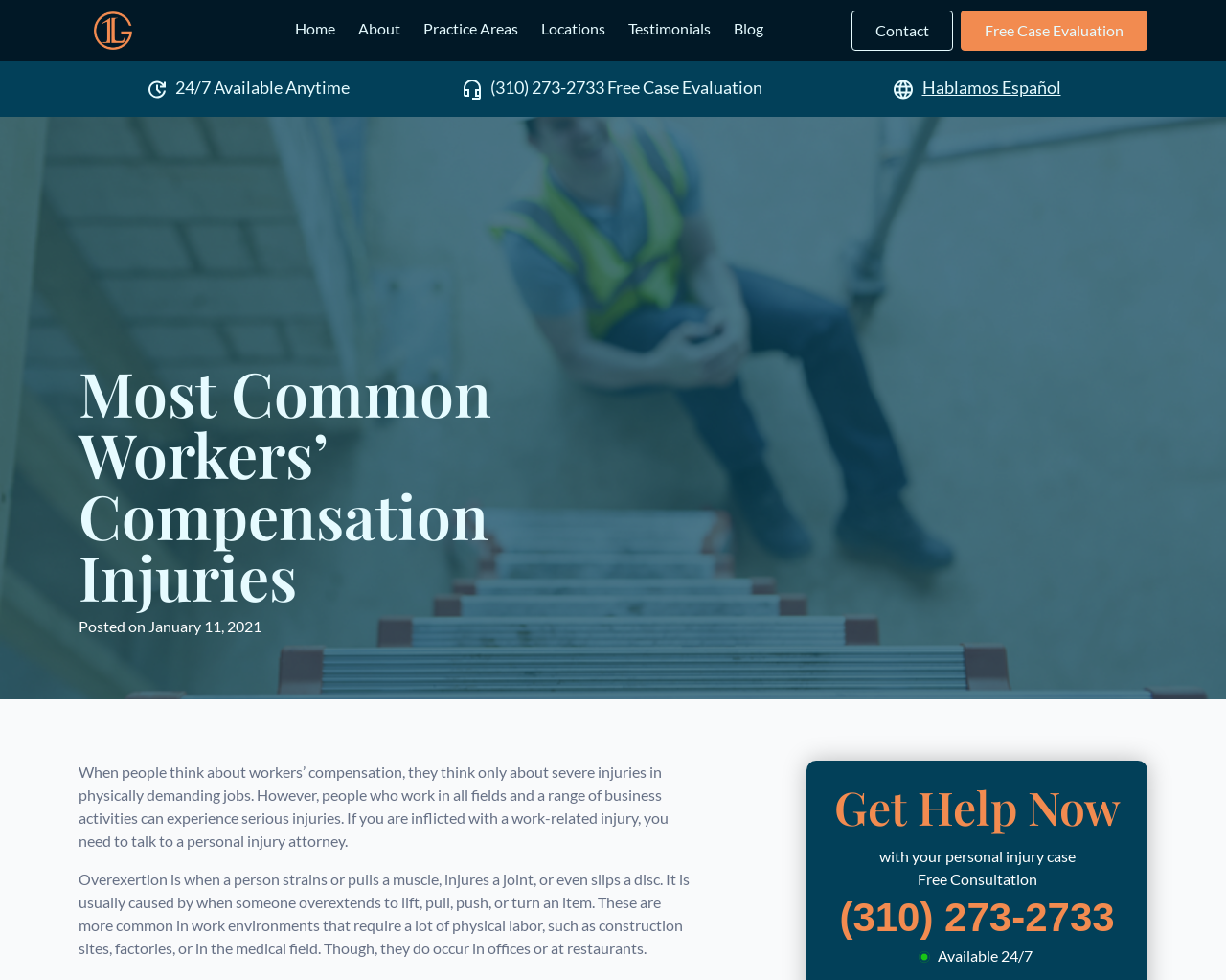Give a one-word or one-phrase response to the question:
What is the language spoken by the law group besides English?

Spanish